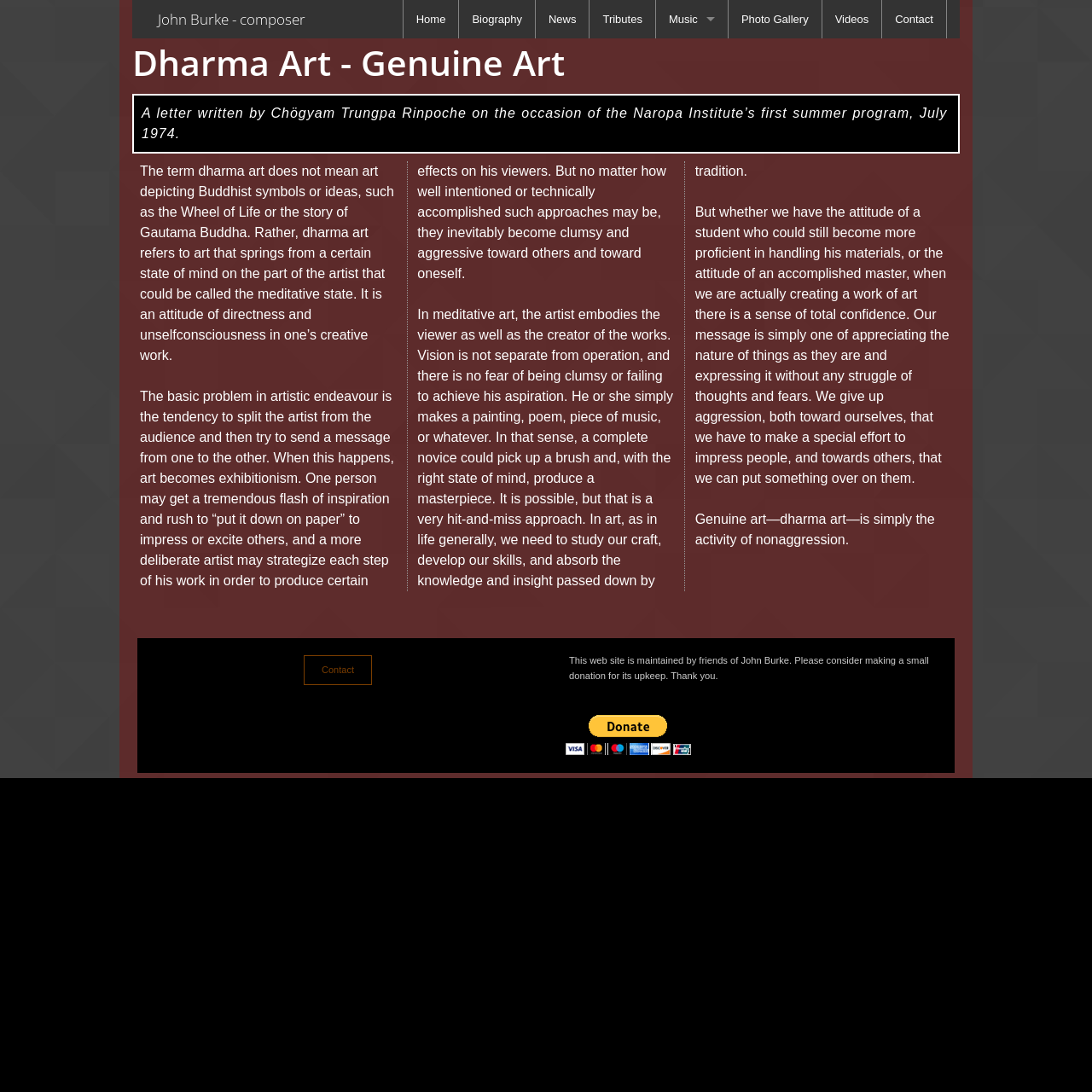Answer the question in a single word or phrase:
How many menu items are there?

9